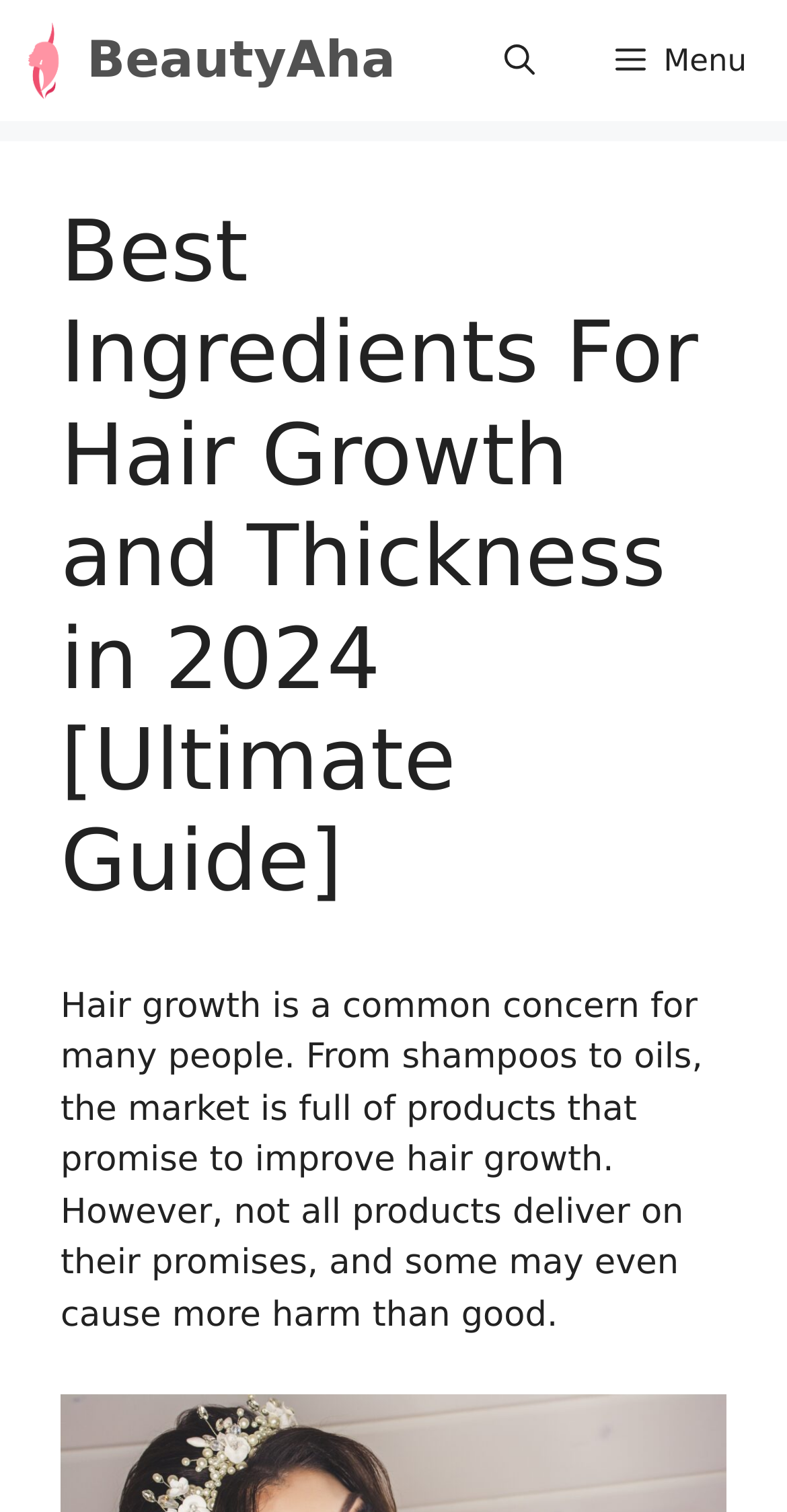Return the bounding box coordinates of the UI element that corresponds to this description: "aria-label="Open Search Bar"". The coordinates must be given as four float numbers in the range of 0 and 1, [left, top, right, bottom].

[0.589, 0.0, 0.73, 0.08]